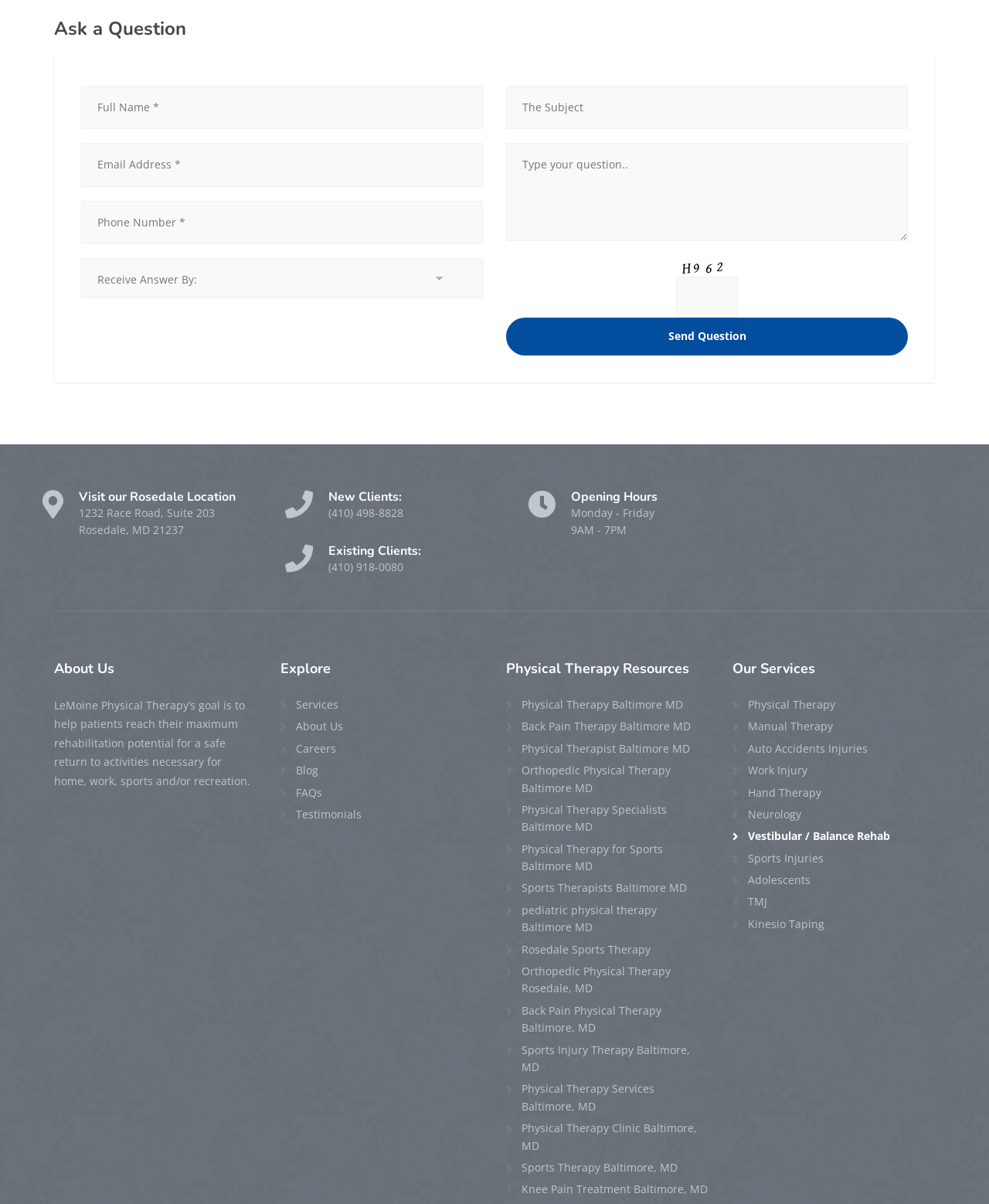Please answer the following question using a single word or phrase: 
What is the address of the Rosedale location?

1232 Race Road, Suite 203, Rosedale, MD 21237